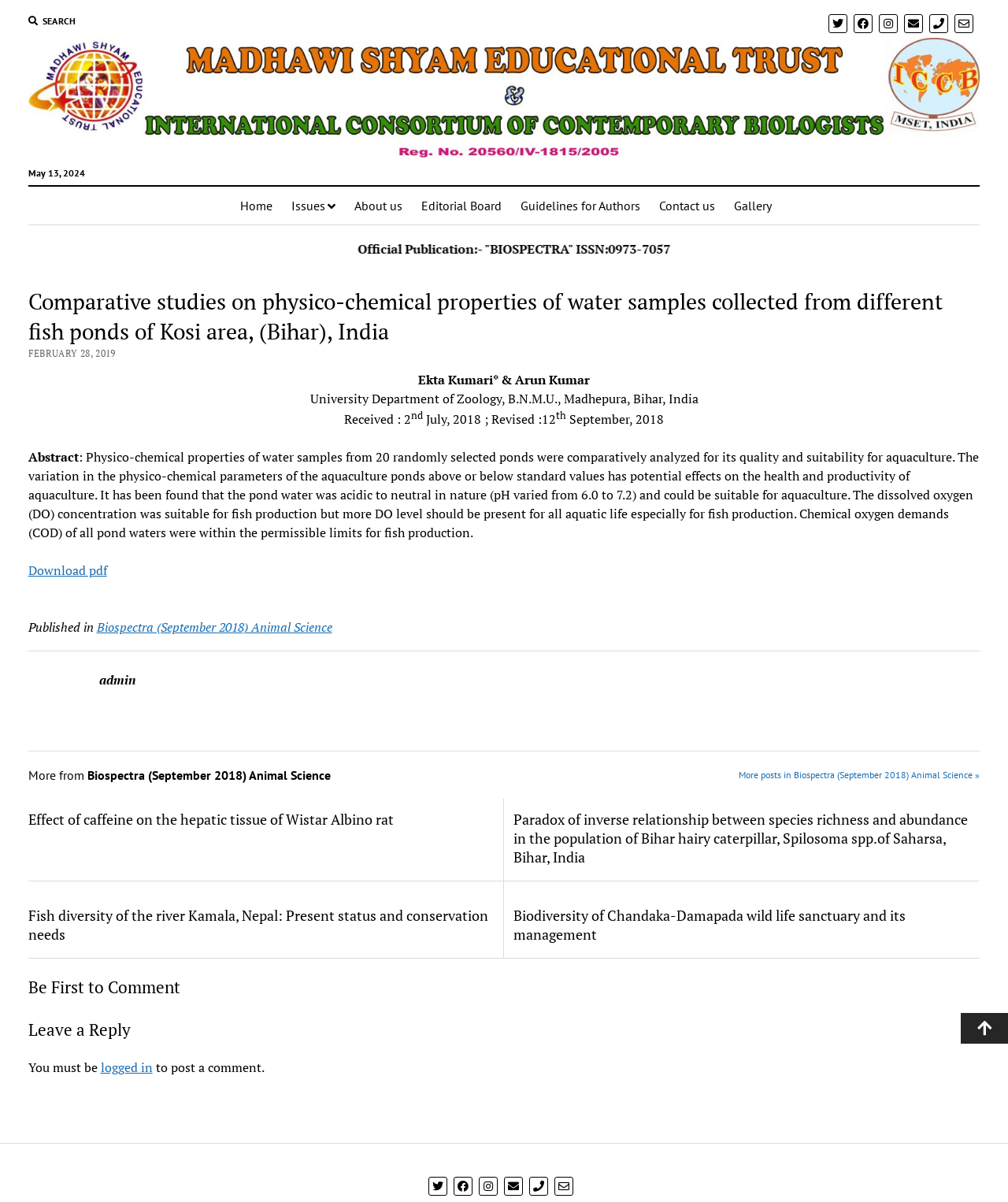Could you locate the bounding box coordinates for the section that should be clicked to accomplish this task: "Leave a comment".

[0.028, 0.849, 0.972, 0.864]